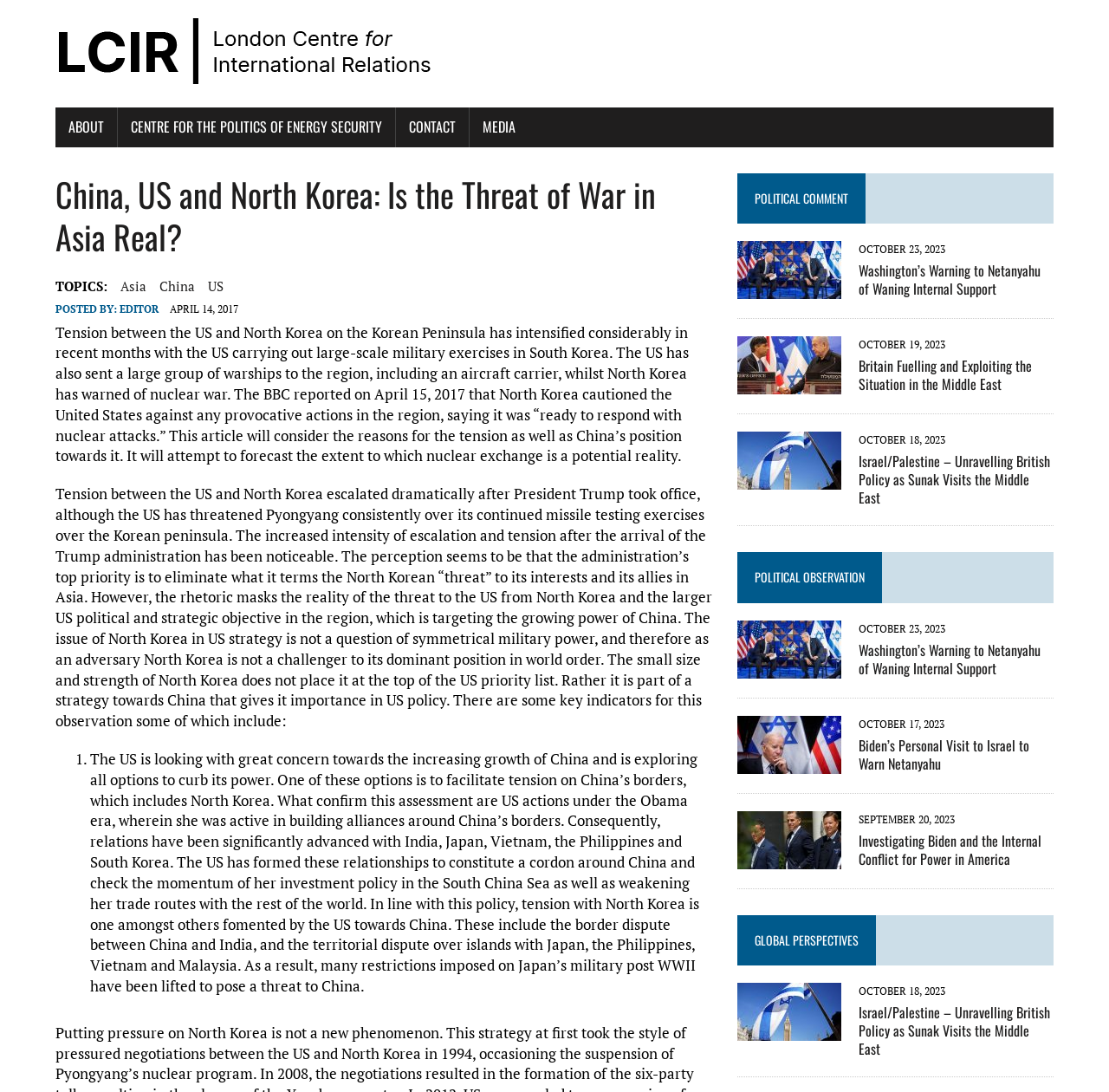Please identify the bounding box coordinates of the clickable element to fulfill the following instruction: "read article titled 'Washington’s Warning to Netanyahu of Waning Internal Support'". The coordinates should be four float numbers between 0 and 1, i.e., [left, top, right, bottom].

[0.665, 0.254, 0.759, 0.272]